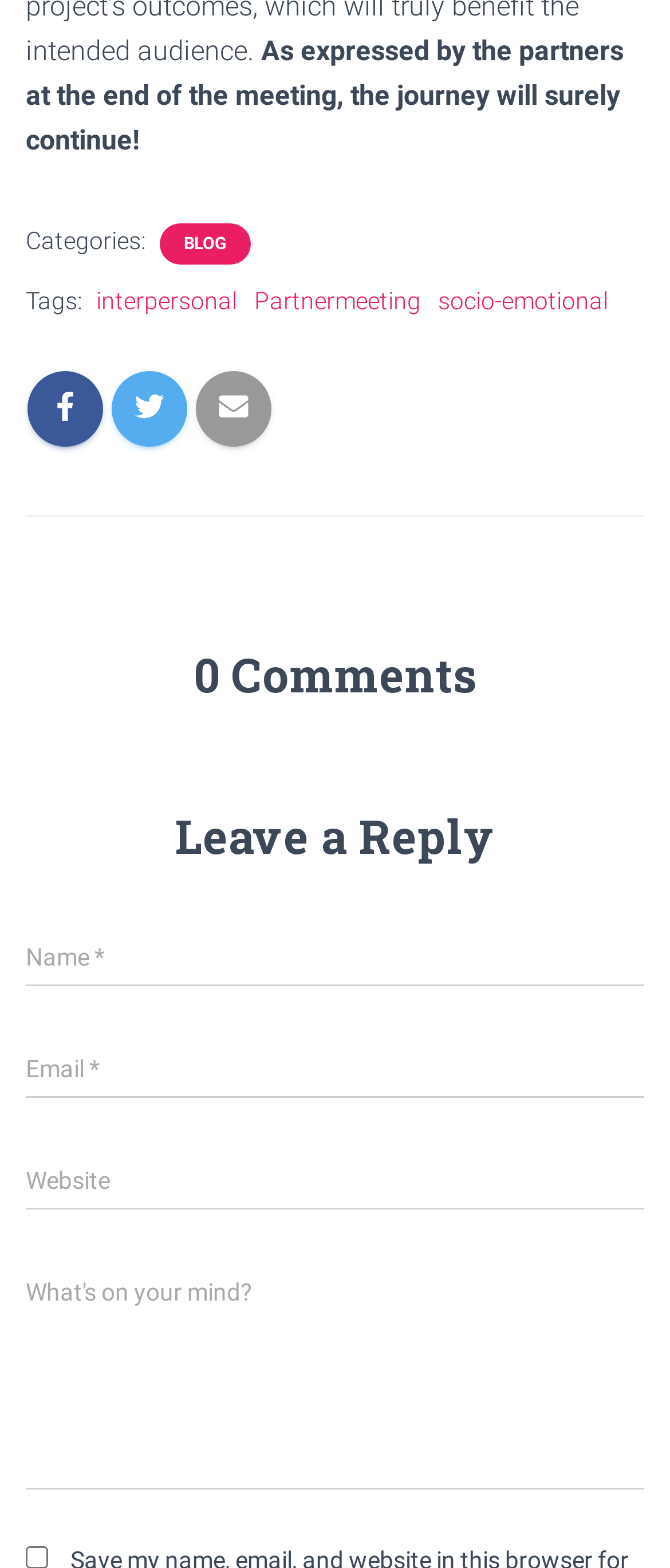Please locate the clickable area by providing the bounding box coordinates to follow this instruction: "Enter your name".

[0.038, 0.59, 0.962, 0.63]